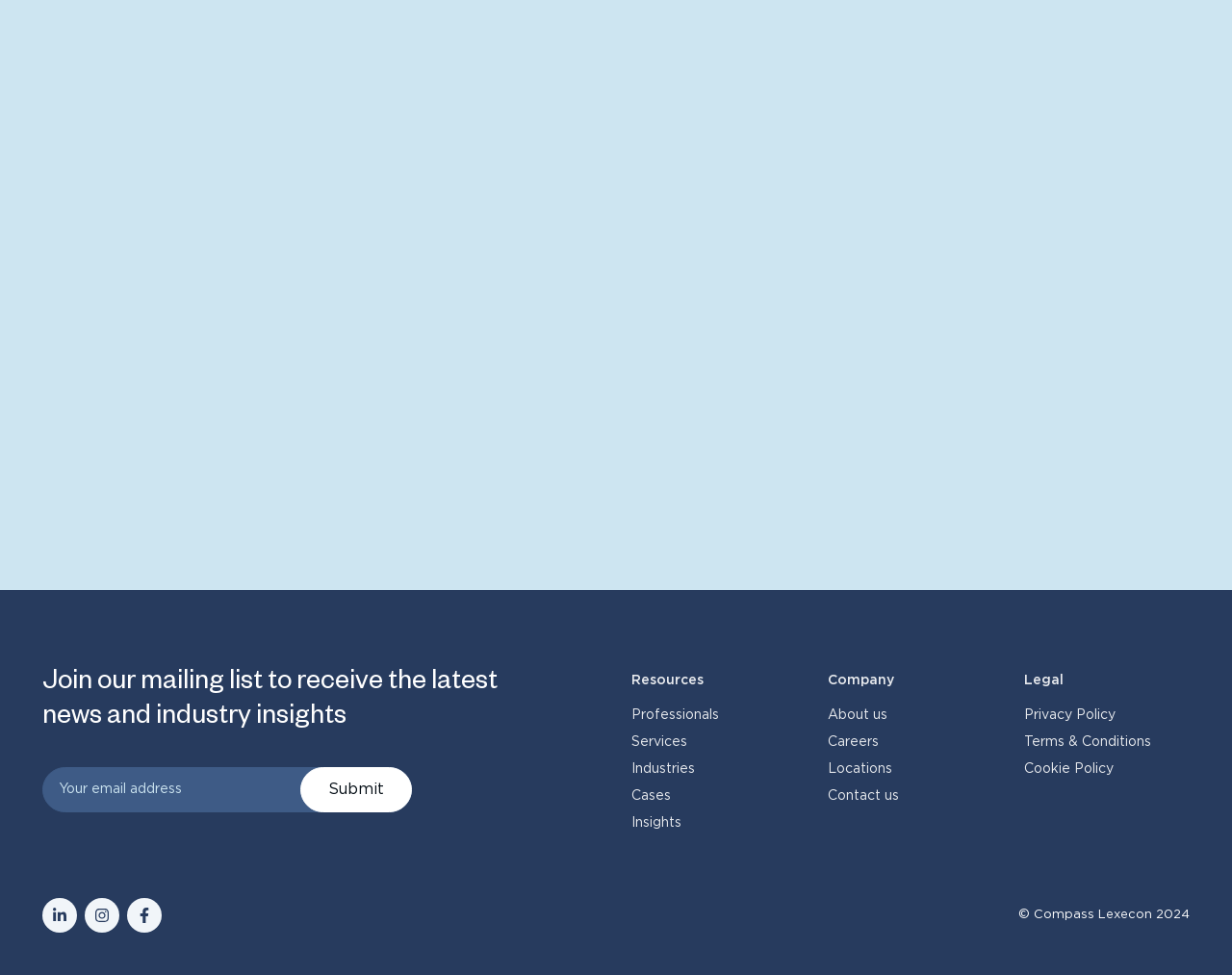Kindly determine the bounding box coordinates for the clickable area to achieve the given instruction: "Follow Compass Lexecon on LinkedIn".

[0.042, 0.93, 0.055, 0.946]